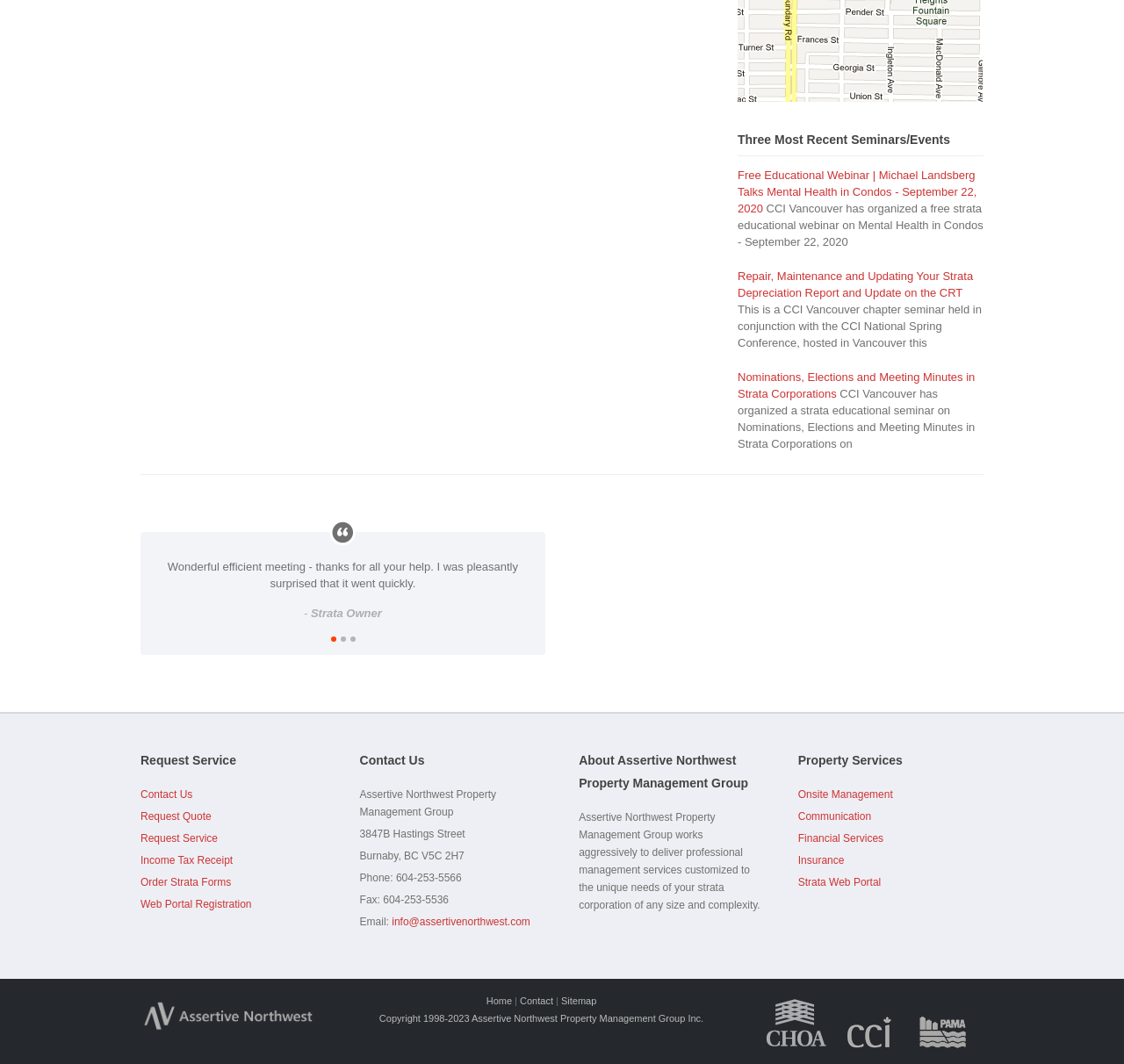Please specify the bounding box coordinates of the region to click in order to perform the following instruction: "Read the 'Posts by Michael'".

None